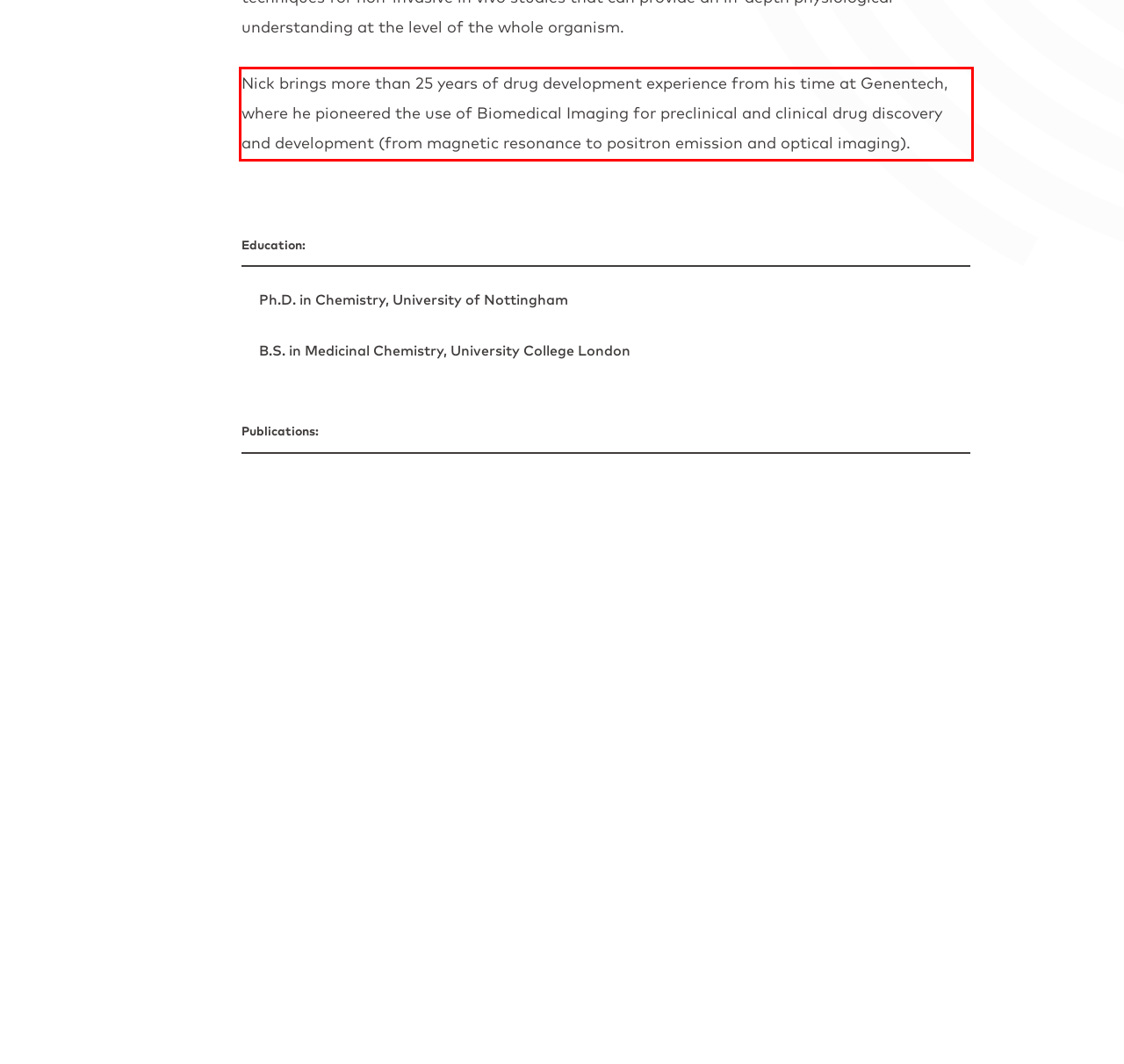Within the provided webpage screenshot, find the red rectangle bounding box and perform OCR to obtain the text content.

Nick brings more than 25 years of drug development experience from his time at Genentech, where he pioneered the use of Biomedical Imaging for preclinical and clinical drug discovery and development (from magnetic resonance to positron emission and optical imaging).